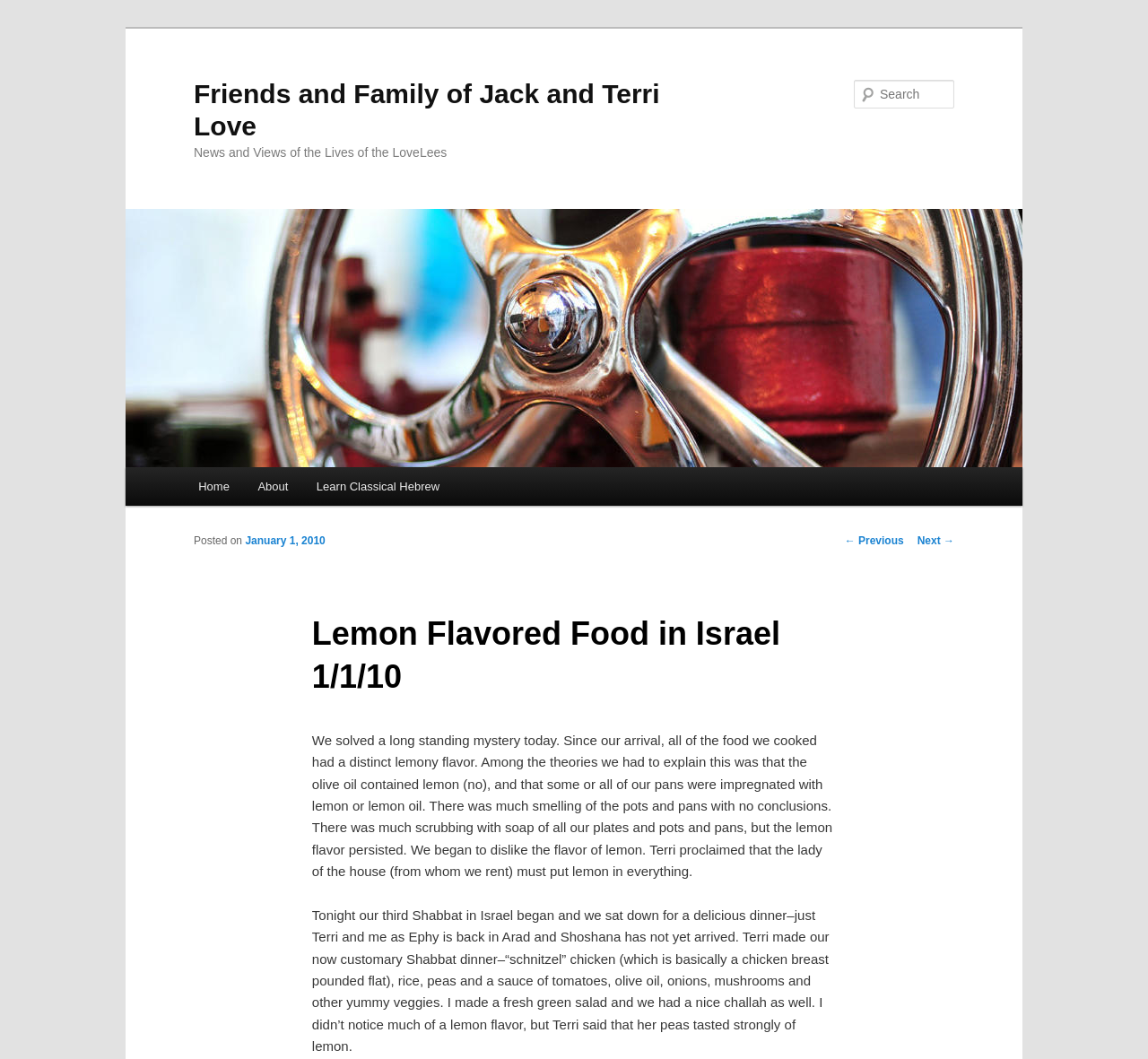Provide a brief response using a word or short phrase to this question:
What is the name of the website?

Friends and Family of Jack and Terri Love